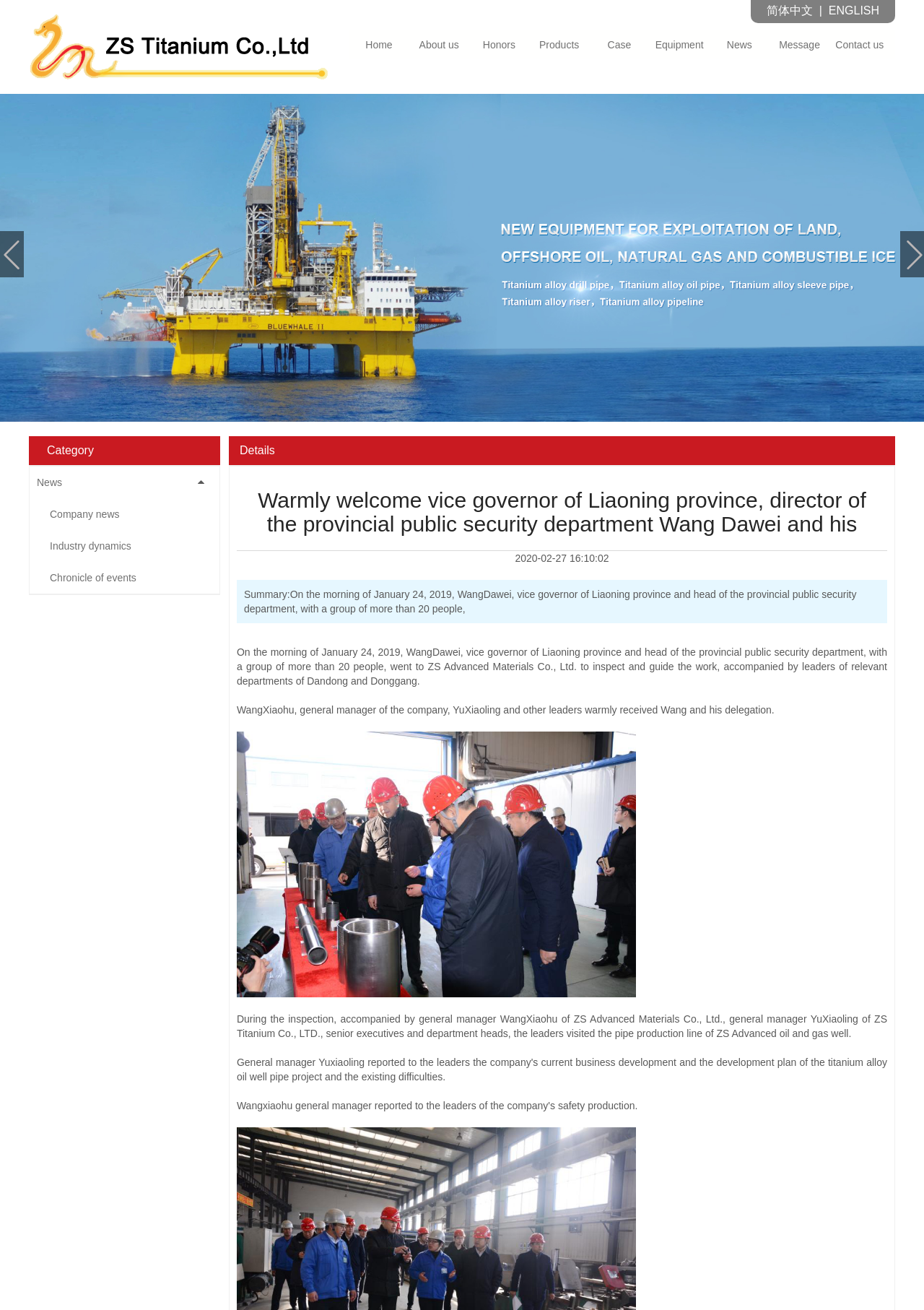Find the bounding box coordinates for the element that must be clicked to complete the instruction: "Read the details of the news". The coordinates should be four float numbers between 0 and 1, indicated as [left, top, right, bottom].

[0.256, 0.362, 0.96, 0.421]